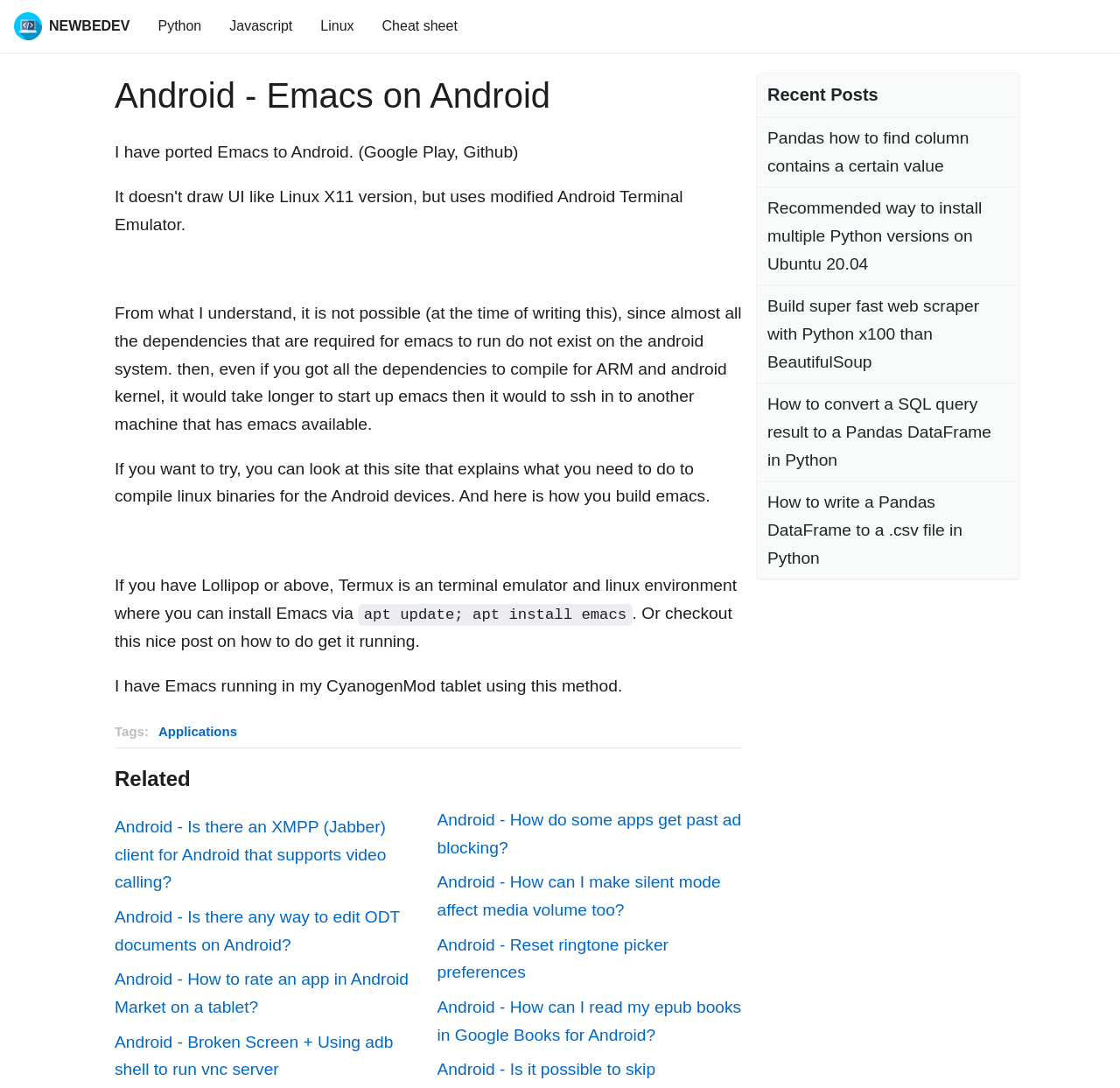Please determine the bounding box coordinates for the UI element described as: "Cheat sheet".

[0.329, 0.01, 0.421, 0.038]